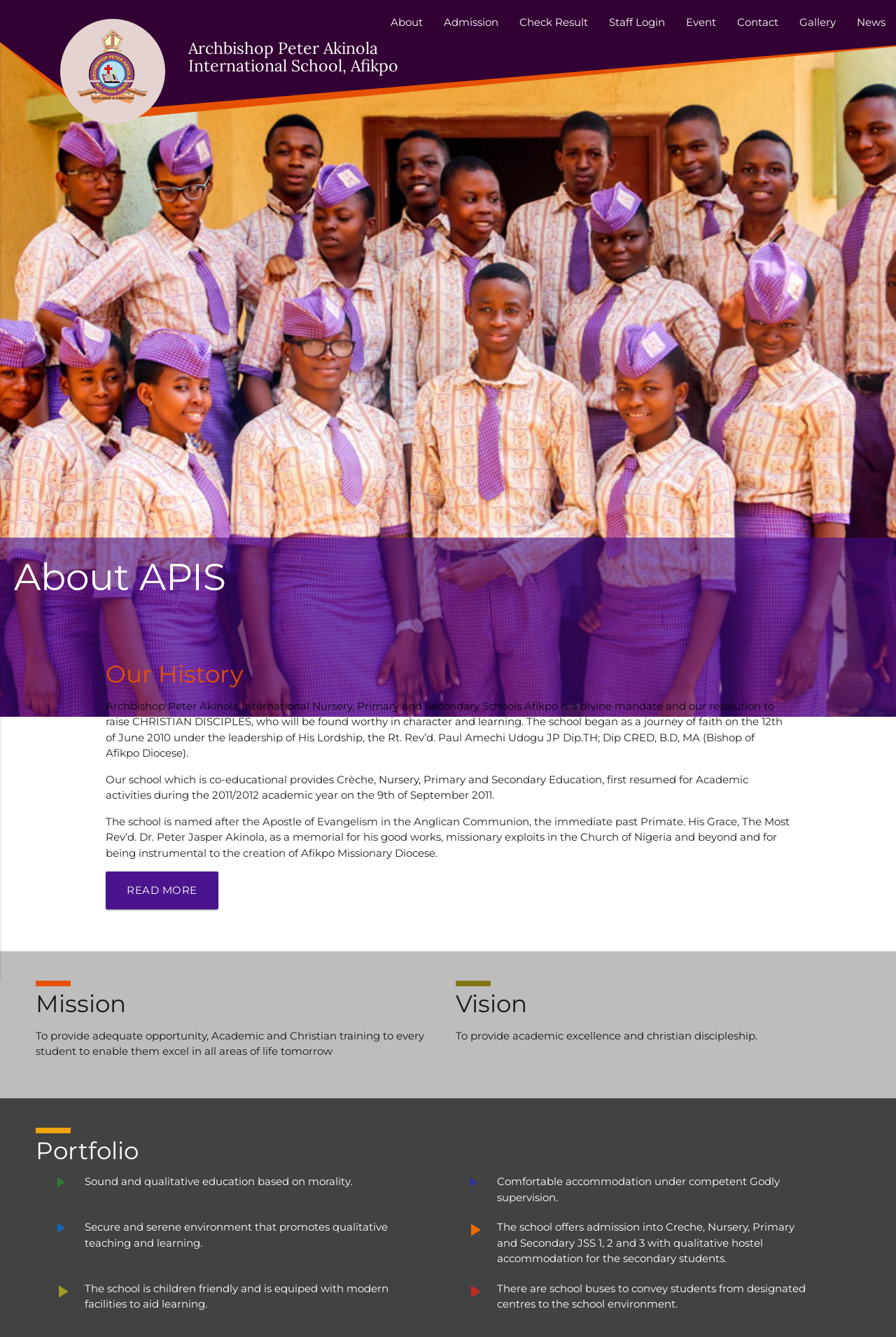Answer with a single word or phrase: 
What type of education does the school provide?

Sound and qualitative education based on morality